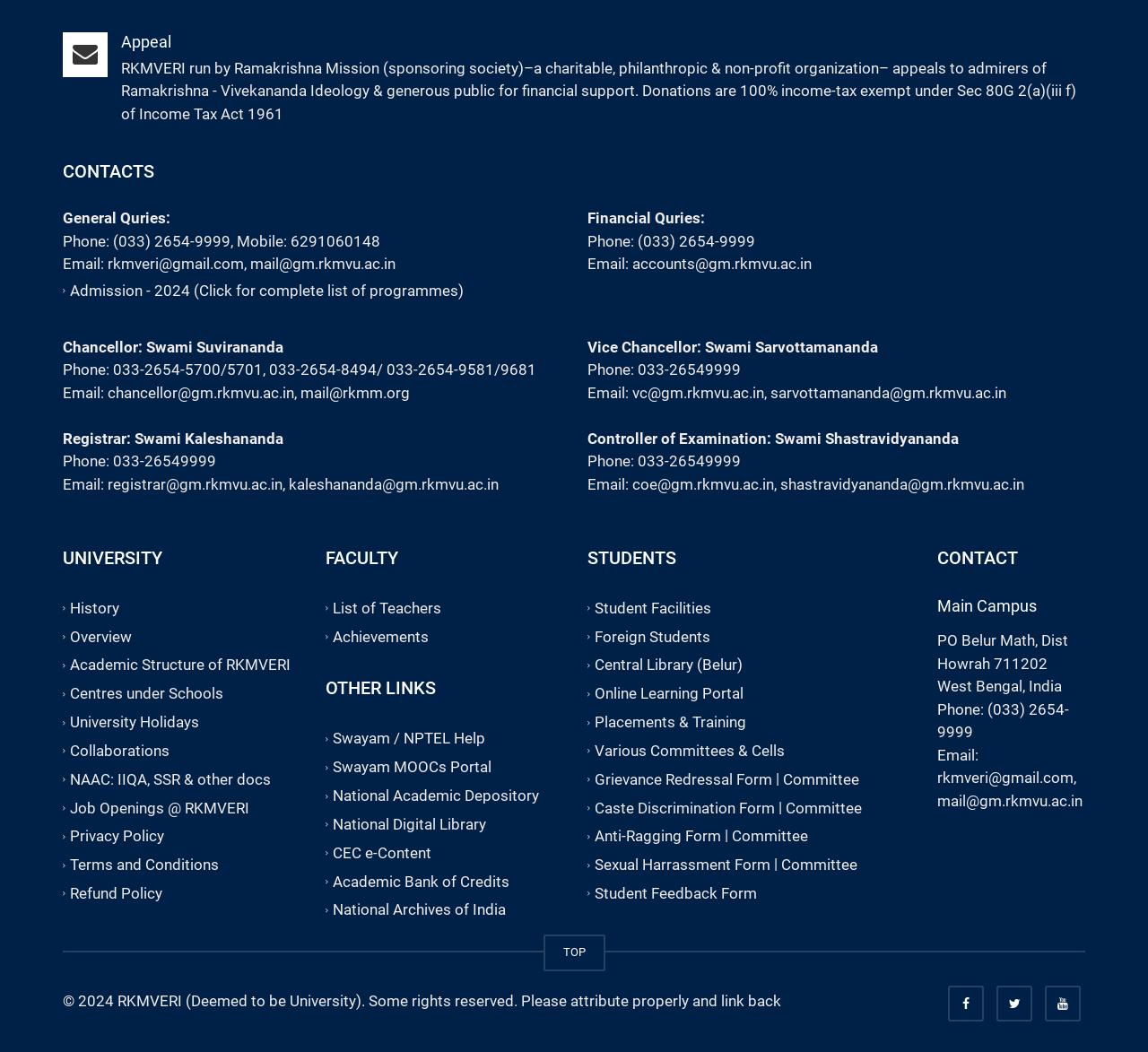Please determine the bounding box coordinates of the element's region to click for the following instruction: "Learn about the University's History".

[0.061, 0.57, 0.104, 0.587]